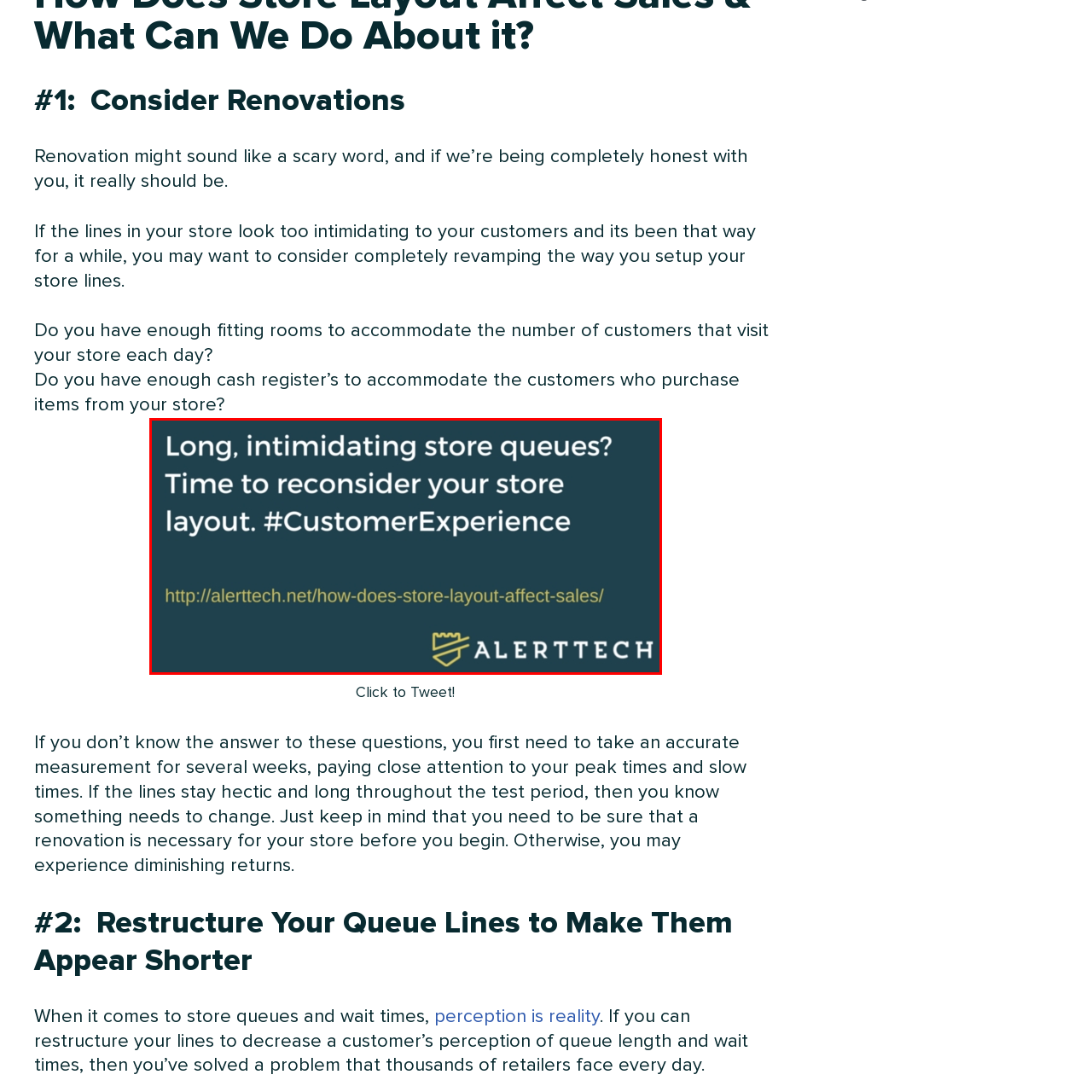What is the brand name displayed prominently?
Carefully analyze the image within the red bounding box and give a comprehensive response to the question using details from the image.

The brand name 'ALERTTECH' is prominently displayed in the image, emphasizing the call to action to improve customer satisfaction and overall store efficiency.